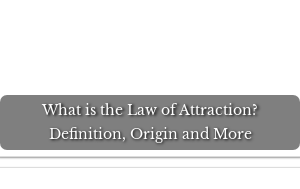What is the purpose of the banner?
Respond with a short answer, either a single word or a phrase, based on the image.

Gateway to understanding